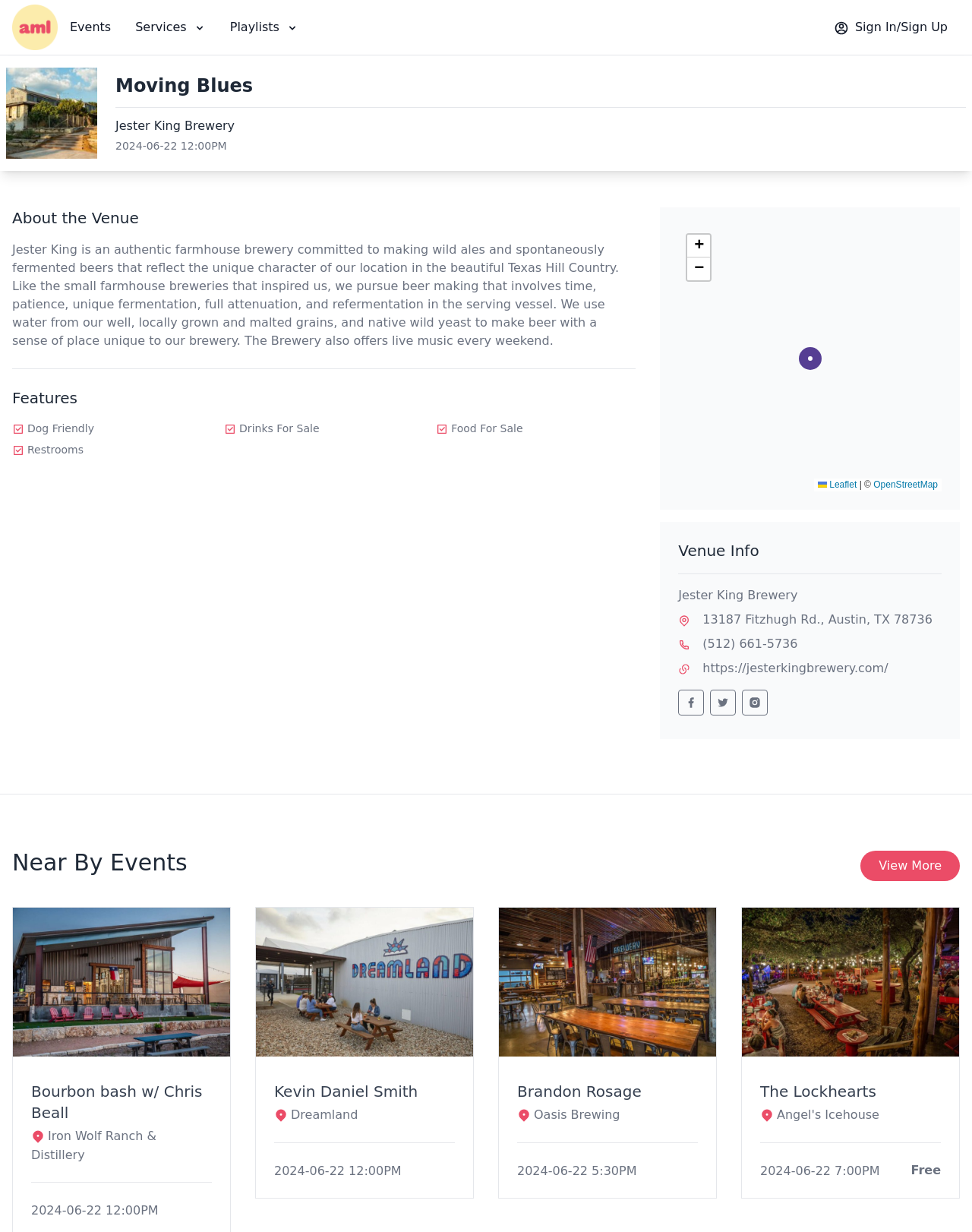Provide the bounding box coordinates of the HTML element this sentence describes: "parent_node: Brandon Rosage".

[0.513, 0.737, 0.737, 0.858]